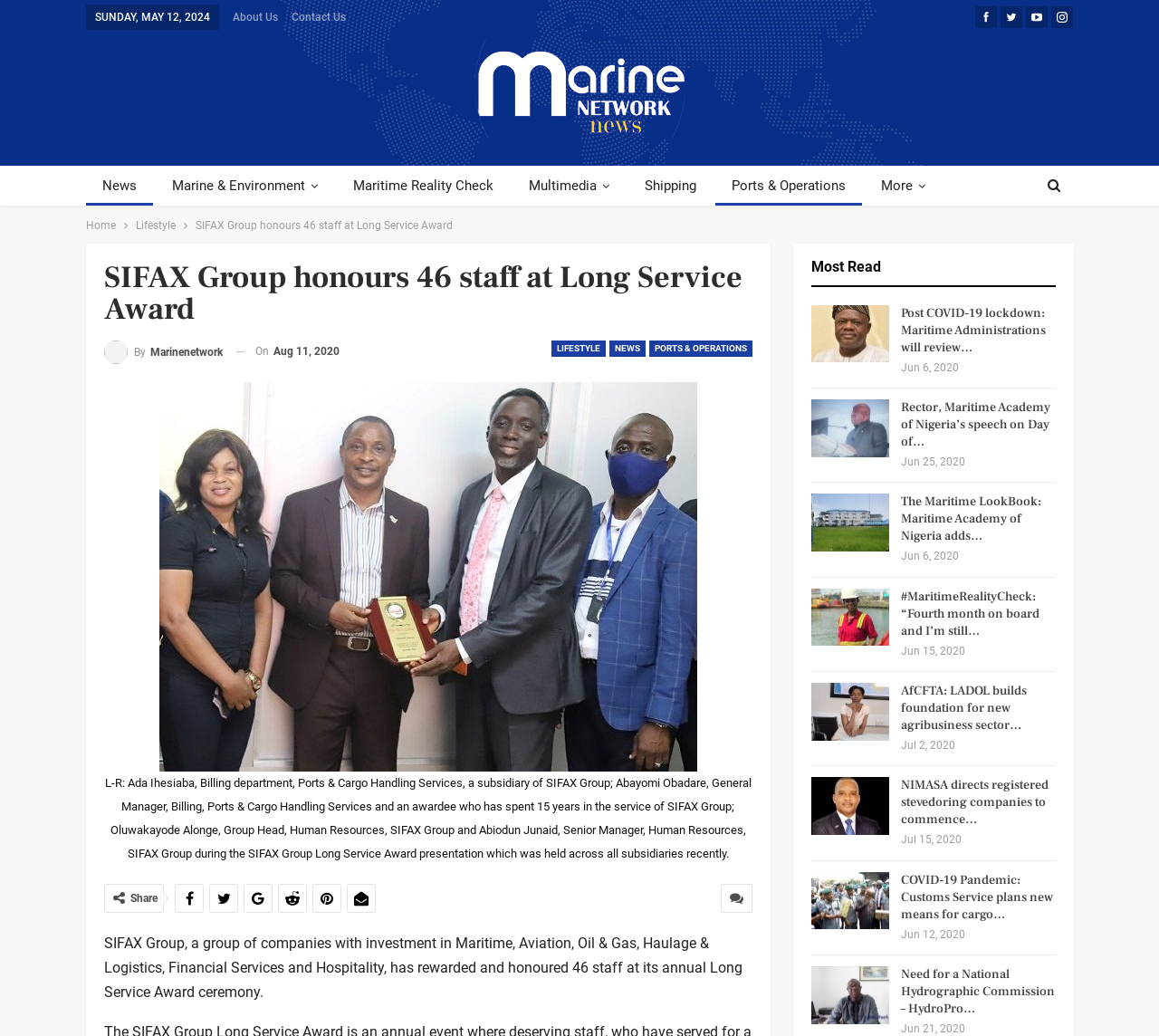What is the name of the company that rewarded its staff?
From the image, respond using a single word or phrase.

SIFAX Group